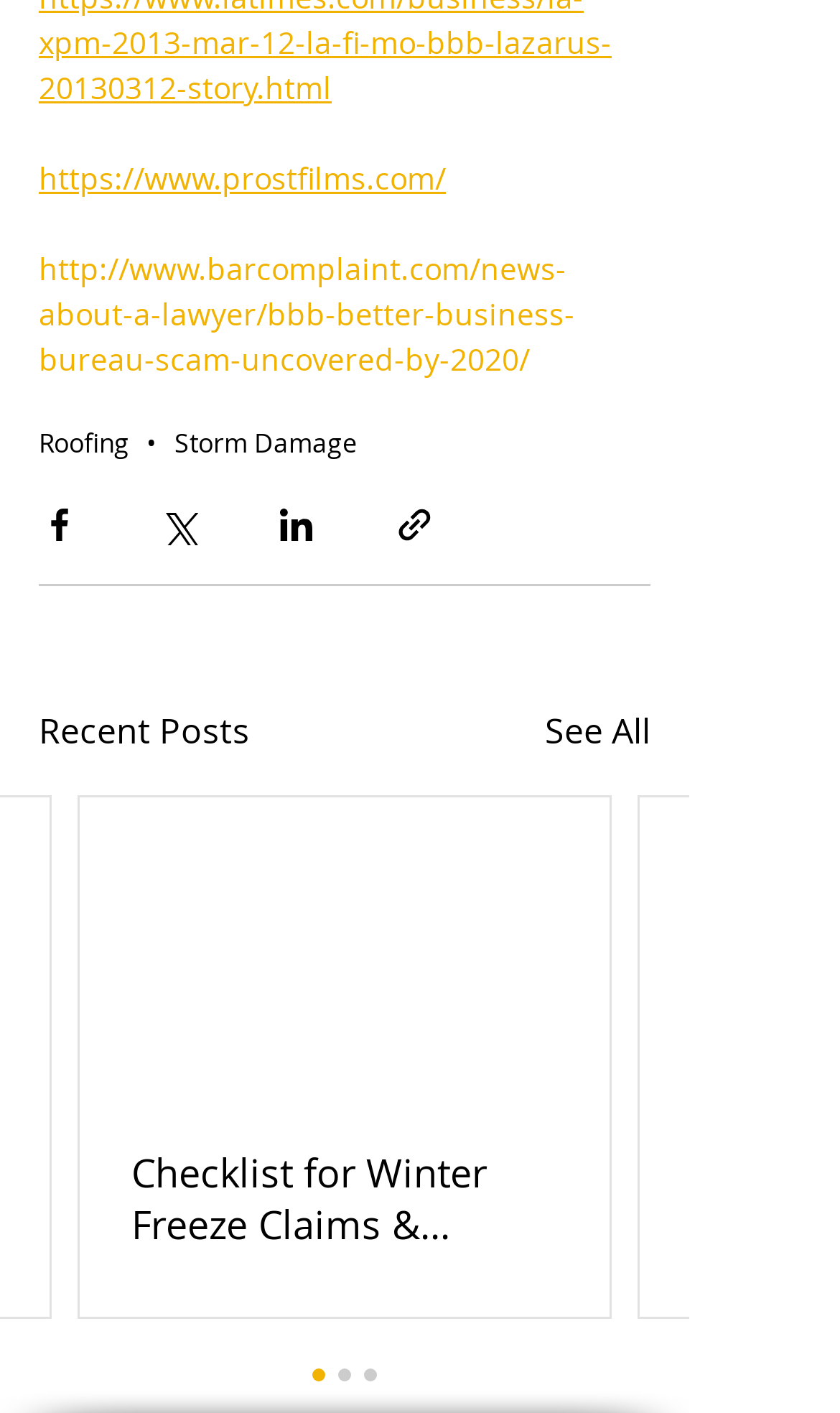Specify the bounding box coordinates of the region I need to click to perform the following instruction: "Read about BBB Better Business Bureau scam". The coordinates must be four float numbers in the range of 0 to 1, i.e., [left, top, right, bottom].

[0.046, 0.175, 0.685, 0.268]